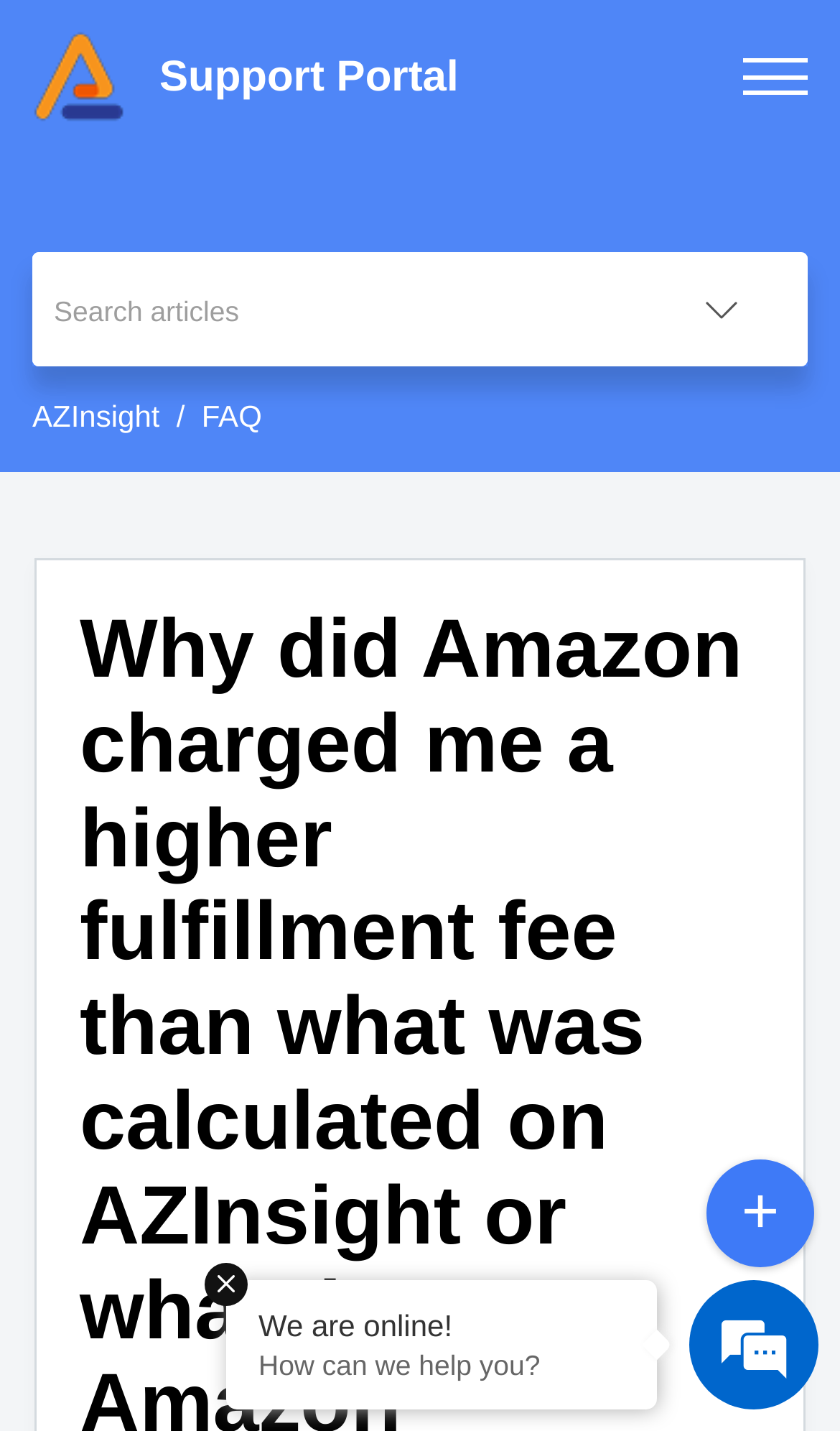What is the purpose of the textbox at the top?
Based on the screenshot, provide your answer in one word or phrase.

Search articles